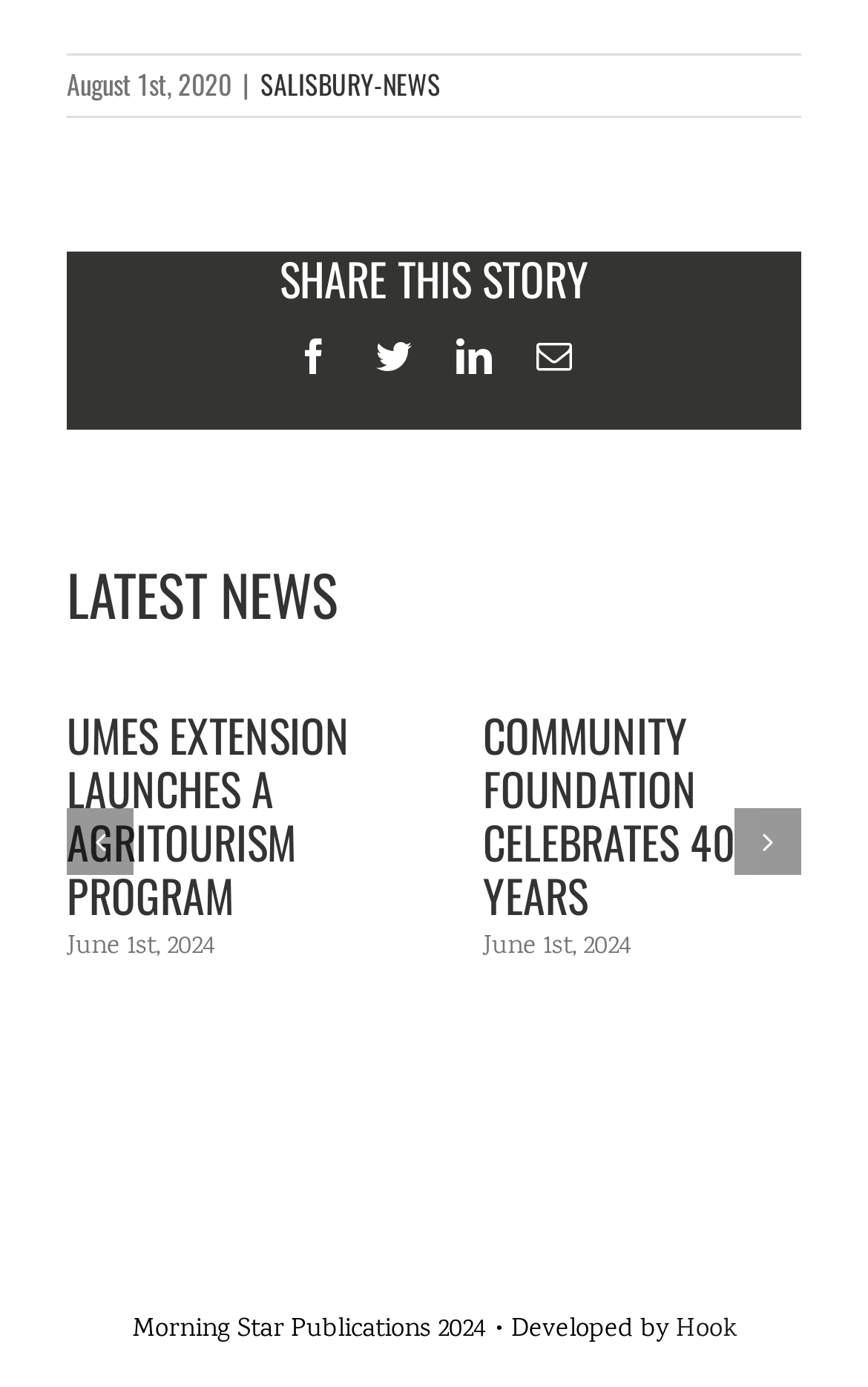Can you pinpoint the bounding box coordinates for the clickable element required for this instruction: "Visit the website of Hook"? The coordinates should be four float numbers between 0 and 1, i.e., [left, top, right, bottom].

[0.778, 0.946, 0.847, 0.973]